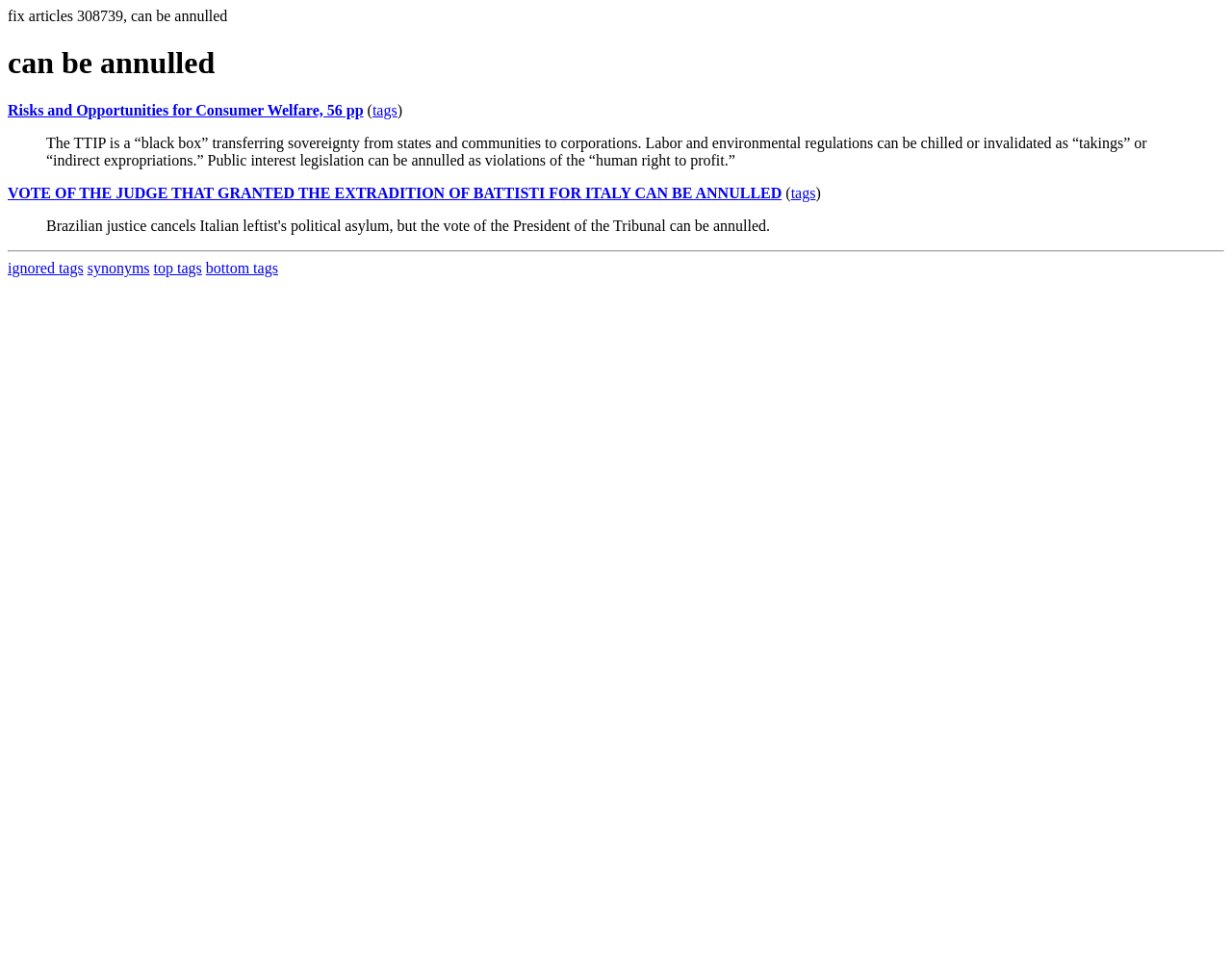Provide the bounding box coordinates for the area that should be clicked to complete the instruction: "click on the link to view Risks and Opportunities for Consumer Welfare".

[0.006, 0.105, 0.295, 0.121]